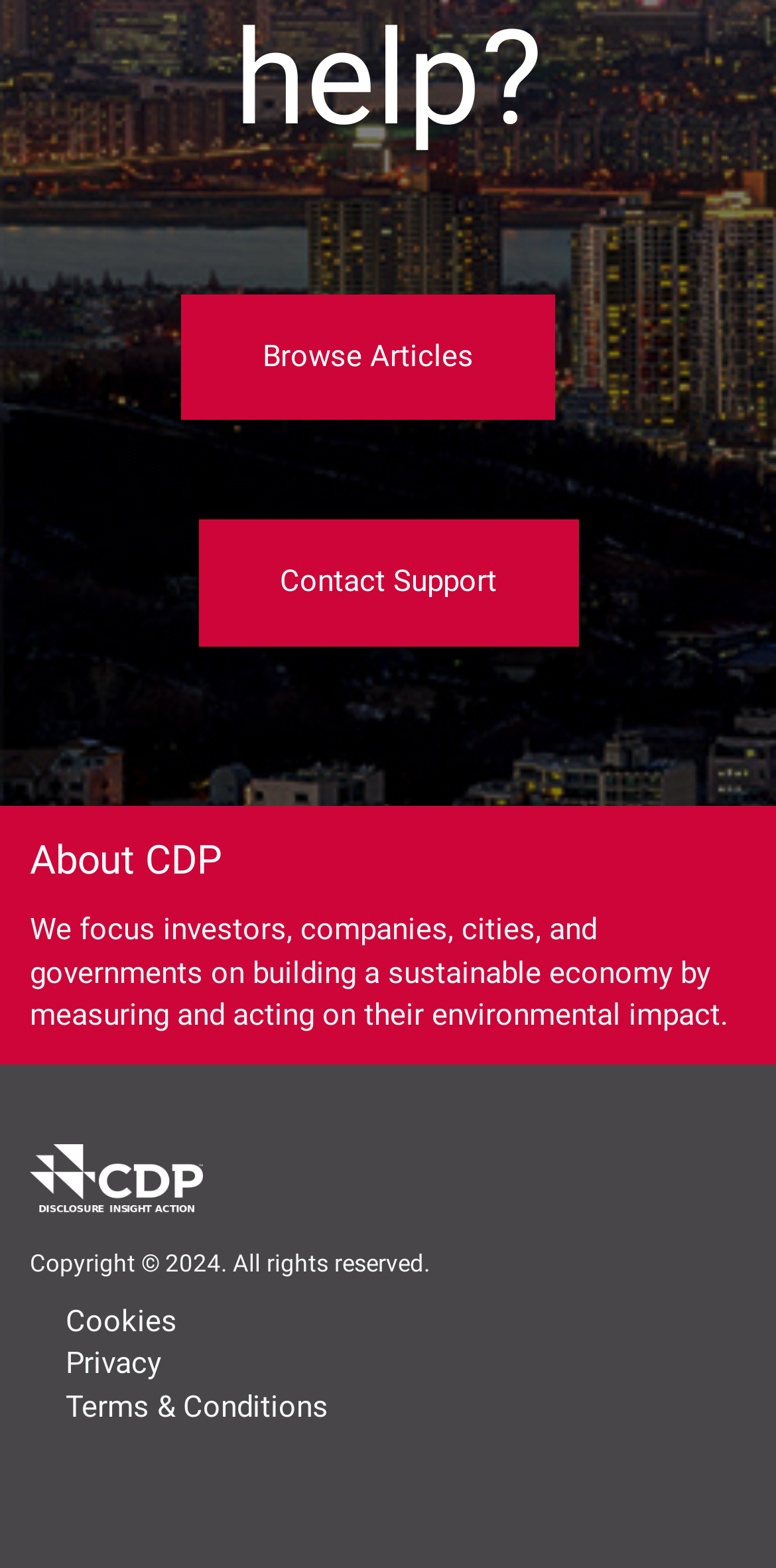How many links are there in the Support navigation?
Could you give a comprehensive explanation in response to this question?

The navigation element 'Support' contains three link elements: 'Cookies', 'Privacy', and 'Terms & Conditions', so there are three links in the Support navigation.